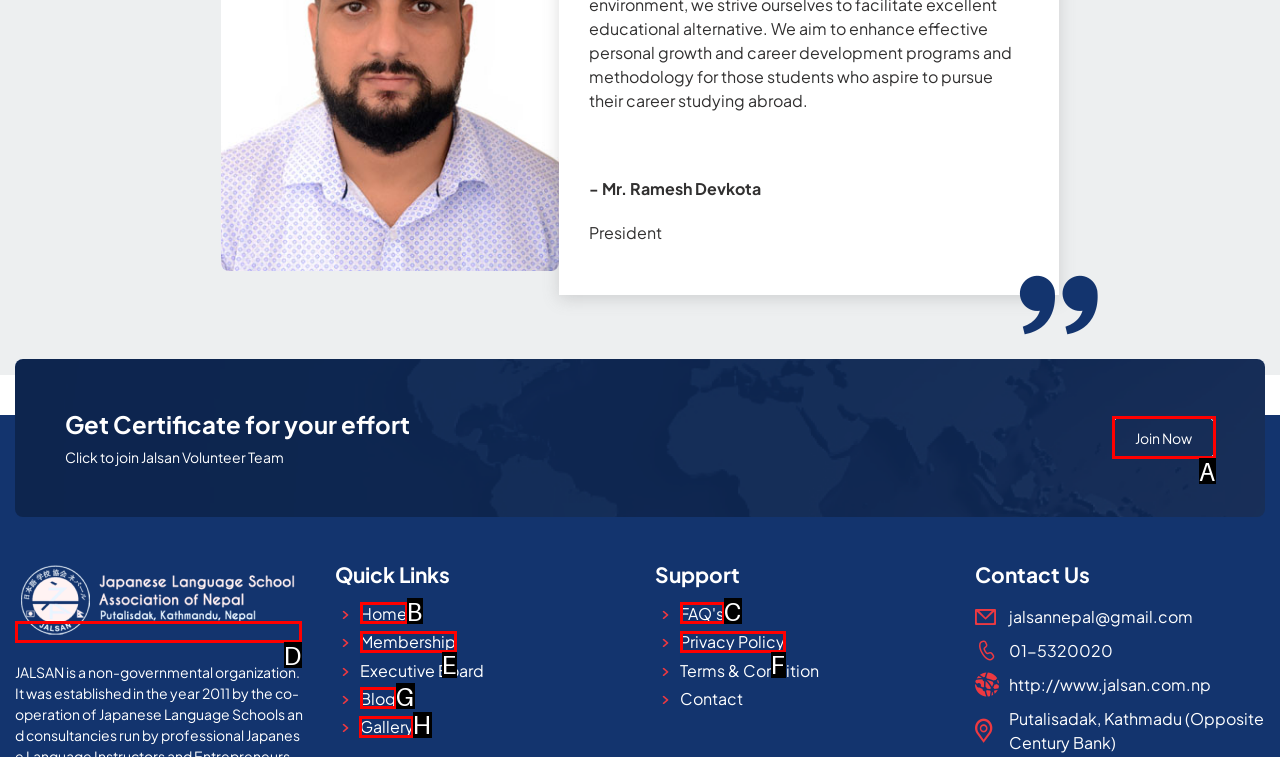Indicate which UI element needs to be clicked to fulfill the task: View Gallery
Answer with the letter of the chosen option from the available choices directly.

H